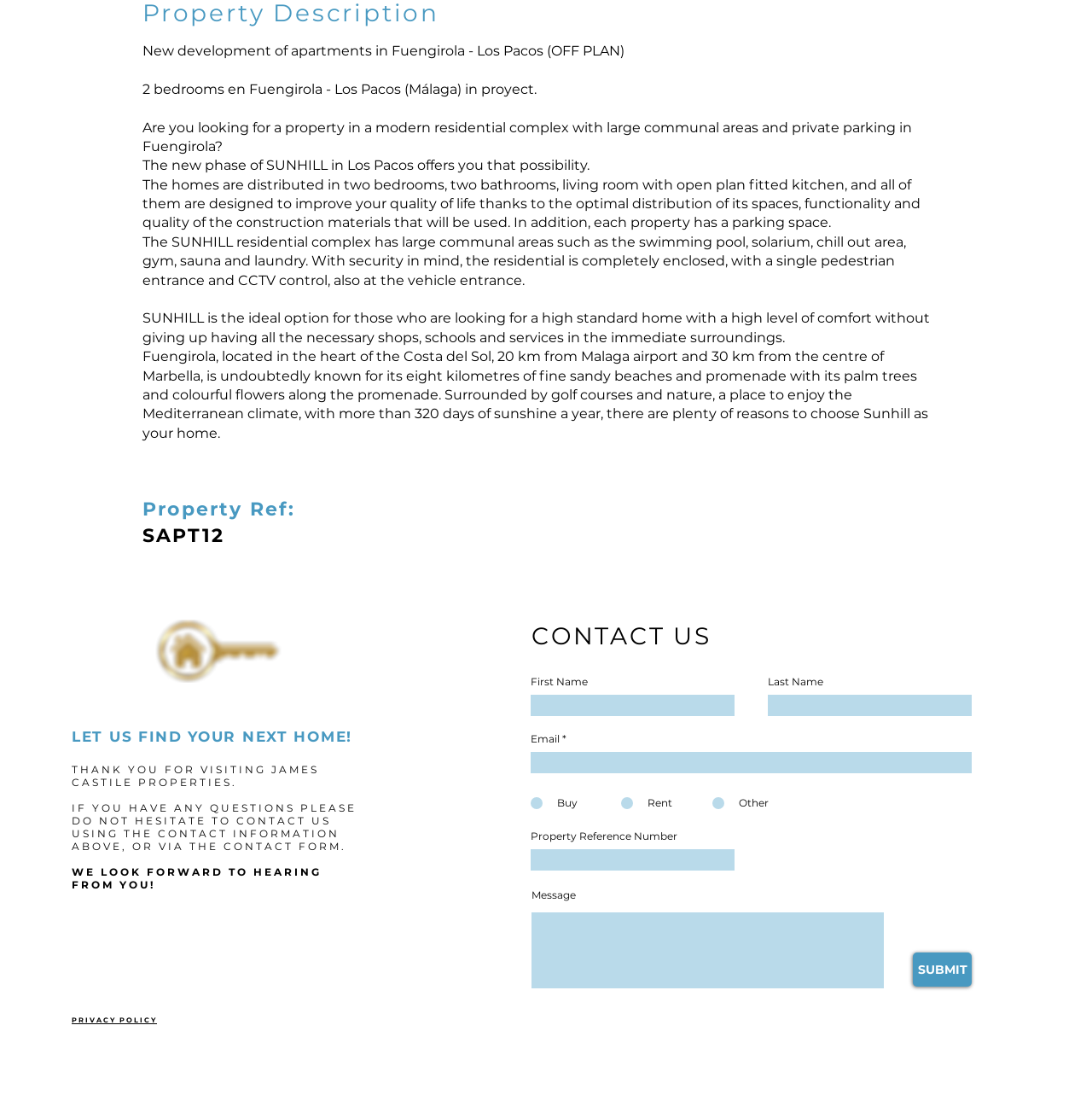Determine the bounding box coordinates of the clickable element necessary to fulfill the instruction: "Fill in the First Name field". Provide the coordinates as four float numbers within the 0 to 1 range, i.e., [left, top, right, bottom].

[0.486, 0.631, 0.673, 0.65]